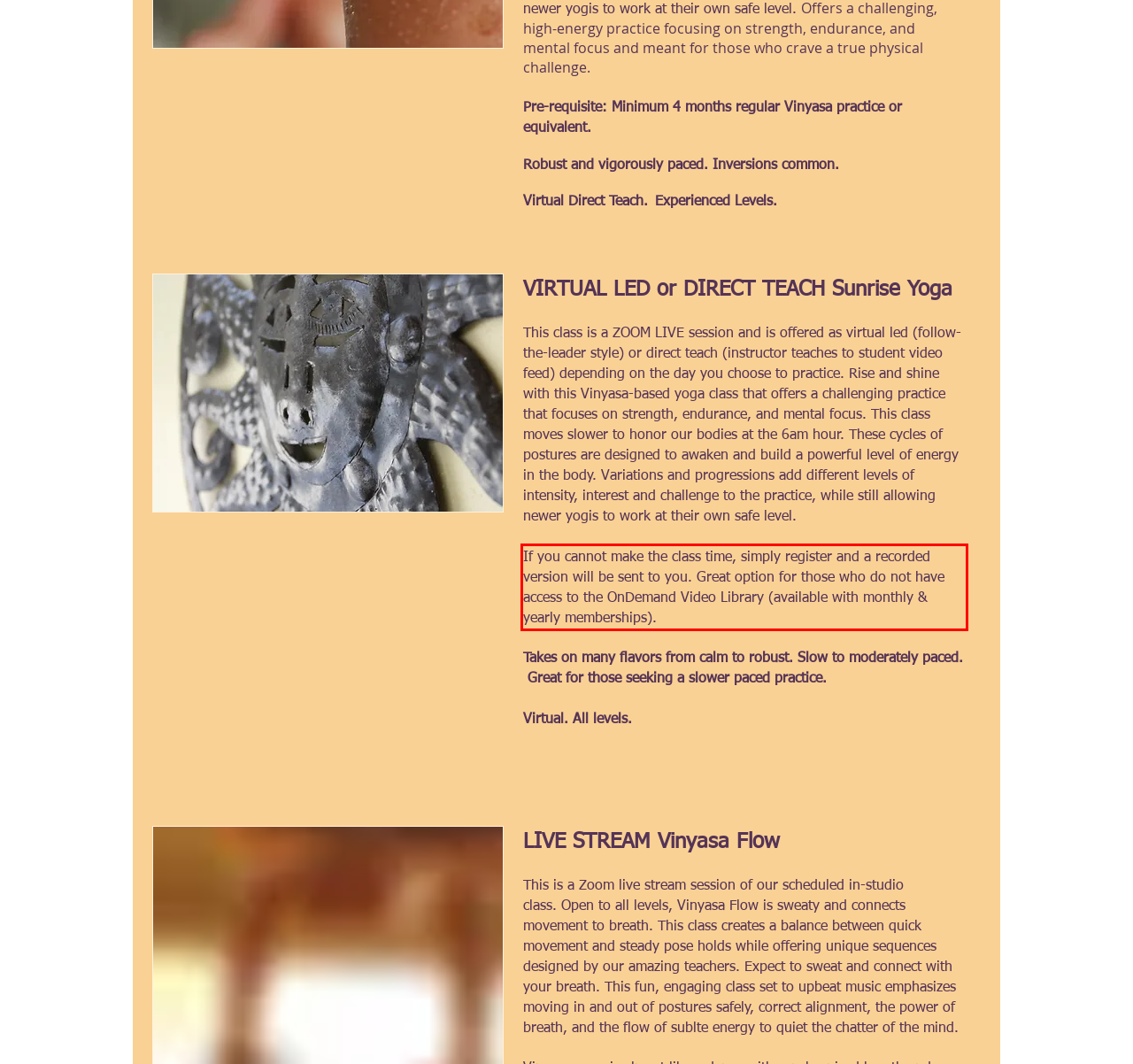With the provided screenshot of a webpage, locate the red bounding box and perform OCR to extract the text content inside it.

If you cannot make the class time, simply register and a recorded version will be sent to you. Great option for those who do not have access to the OnDemand Video Library (available with monthly & yearly memberships).